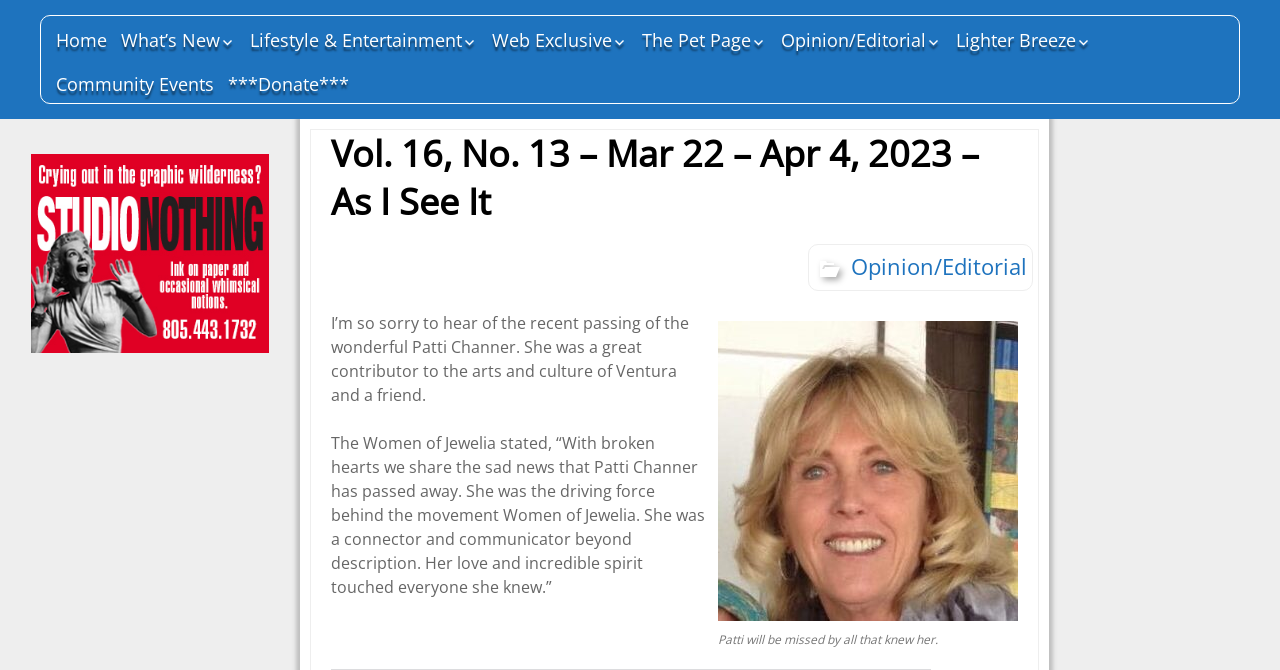Examine the screenshot and answer the question in as much detail as possible: What is the name of the movement mentioned in the article?

I found the name of the movement mentioned in the article by reading the text on the webpage, which mentions 'The Women of Jewelia stated, “With broken hearts we share the sad news that Patti Channer has passed away.”'.